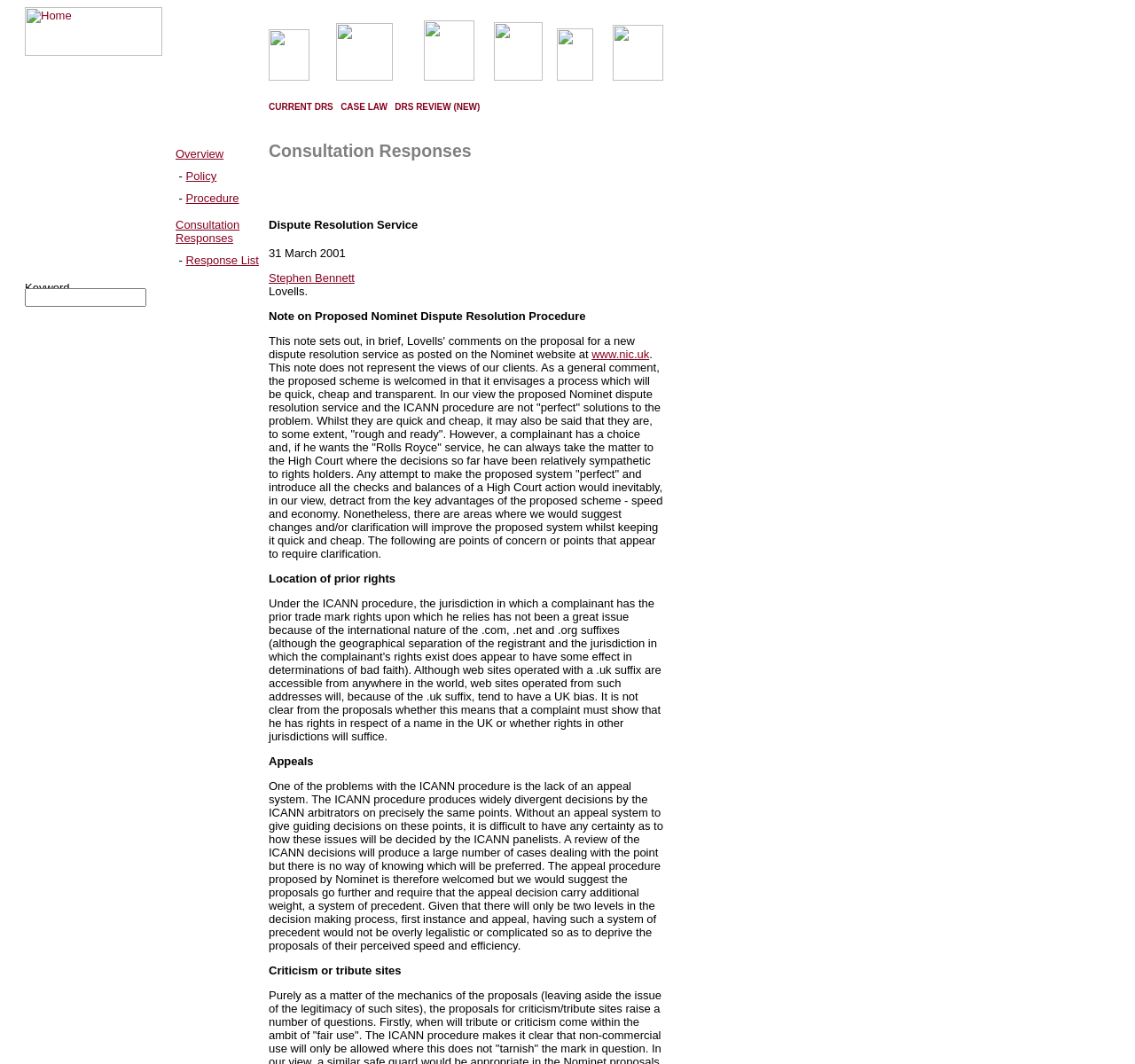Elaborate on the information and visuals displayed on the webpage.

The webpage is about Nominet UK's Dispute Resolution Service Consultation Responses. At the top, there is a navigation bar with a "Home" link and a search bar. Below the navigation bar, there is a table with four columns, each containing a series of links with accompanying images. The links are organized into categories, including "CURRENT DRS", "CASE LAW", and "DRS REVIEW (NEW)".

To the left of the table, there is a sidebar with a series of links, including "Overview", "Policy", "Procedure", "Consultation Responses", and "Response List". These links are organized into a table with multiple rows.

The main content of the page is a consultation response from Lovells, a law firm, dated March 31, 2001. The response is a lengthy text discussing the proposed Nominet dispute resolution service and suggesting changes and clarifications to improve the system. The text is divided into sections, including "Note on Proposed Nominet Dispute Resolution Procedure", "Location of prior rights", "Appeals", and "Criticism or tribute sites".

There are several images scattered throughout the page, including icons next to the links in the table and sidebar, as well as a few larger images that appear to be decorative.